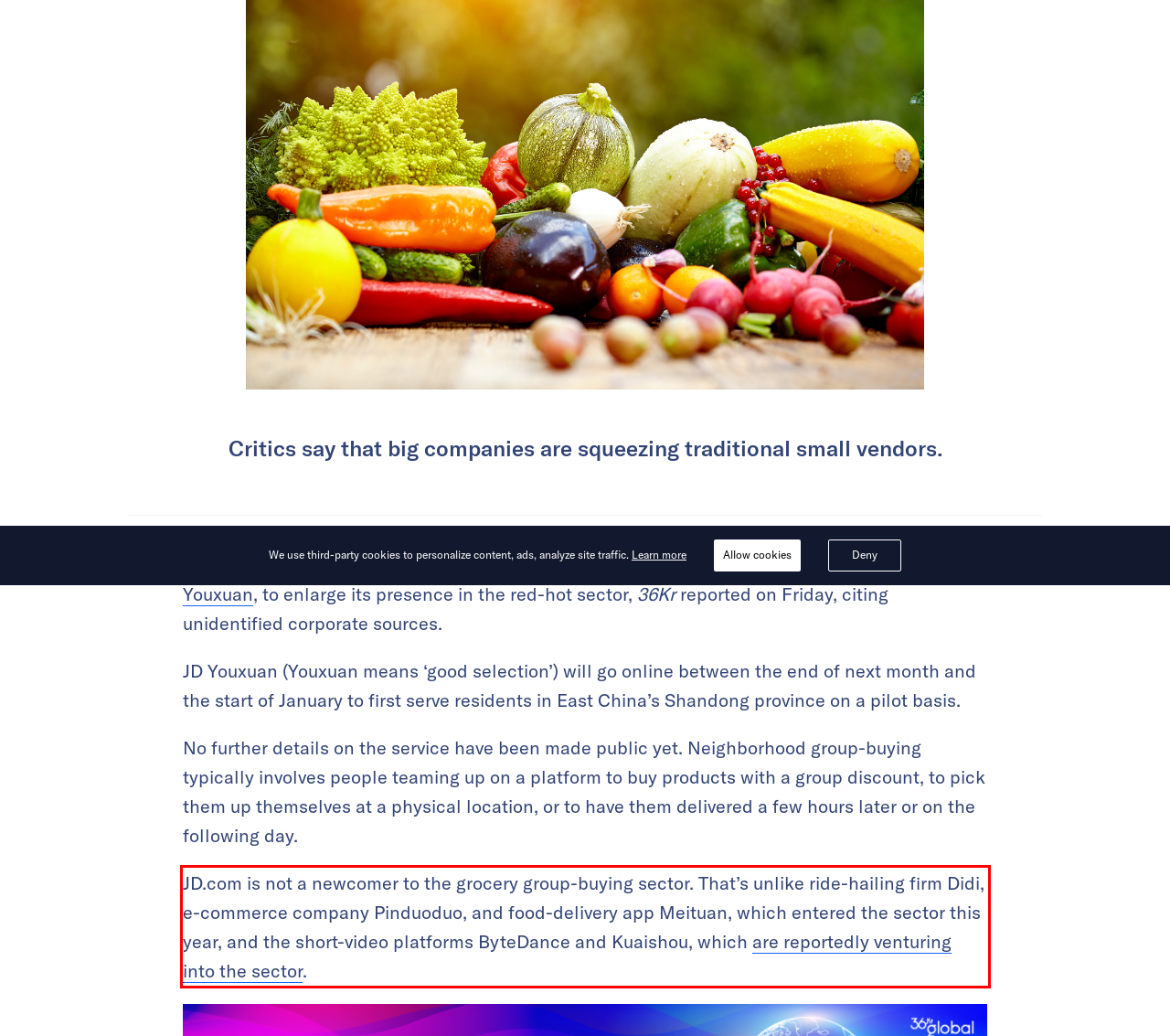You are given a screenshot with a red rectangle. Identify and extract the text within this red bounding box using OCR.

JD.com is not a newcomer to the grocery group-buying sector. That’s unlike ride-hailing firm Didi, e-commerce company Pinduoduo, and food-delivery app Meituan, which entered the sector this year, and the short-video platforms ByteDance and Kuaishou, which are reportedly venturing into the sector.